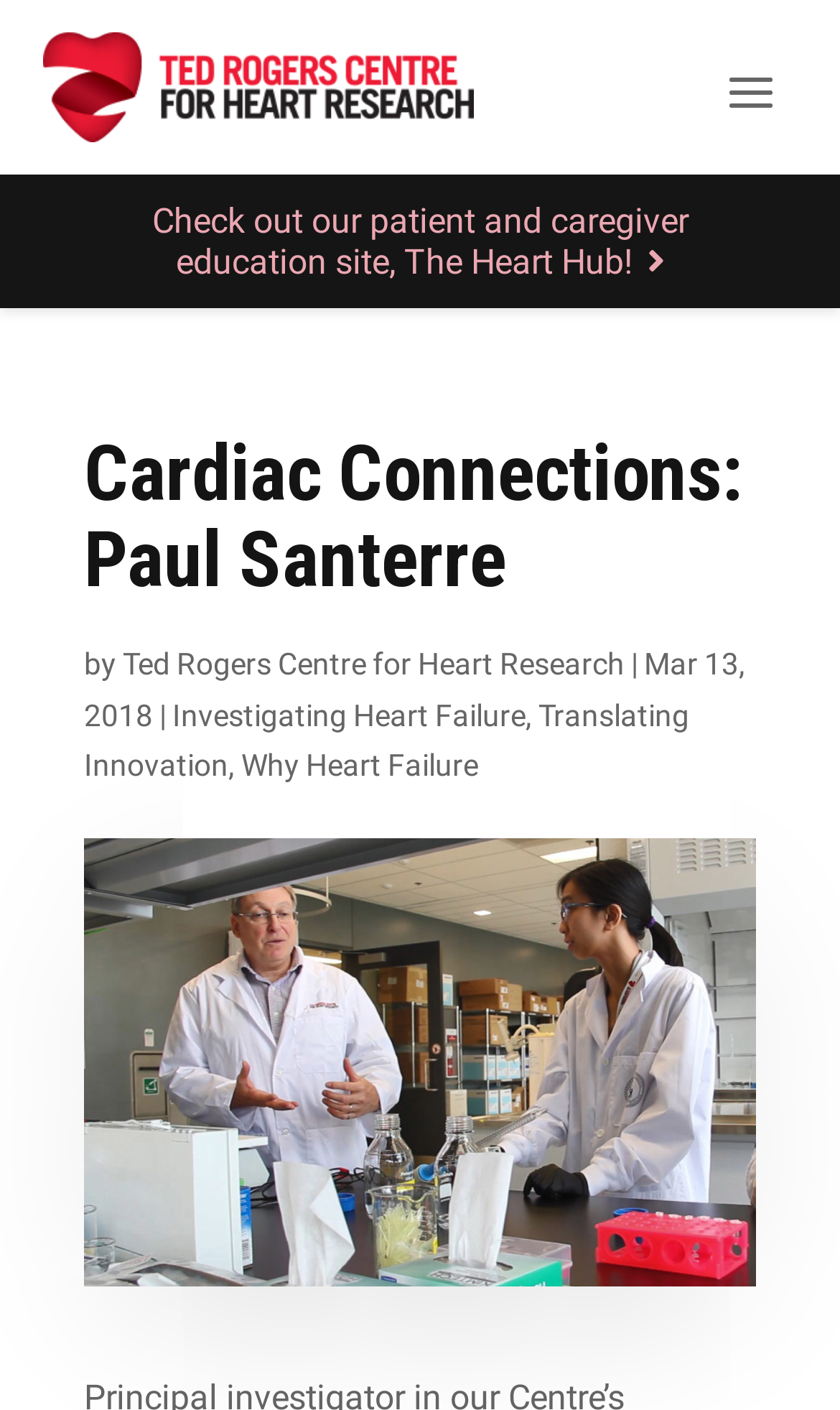What is the name of the scientist?
Please provide a single word or phrase as your answer based on the image.

Paul Santerre